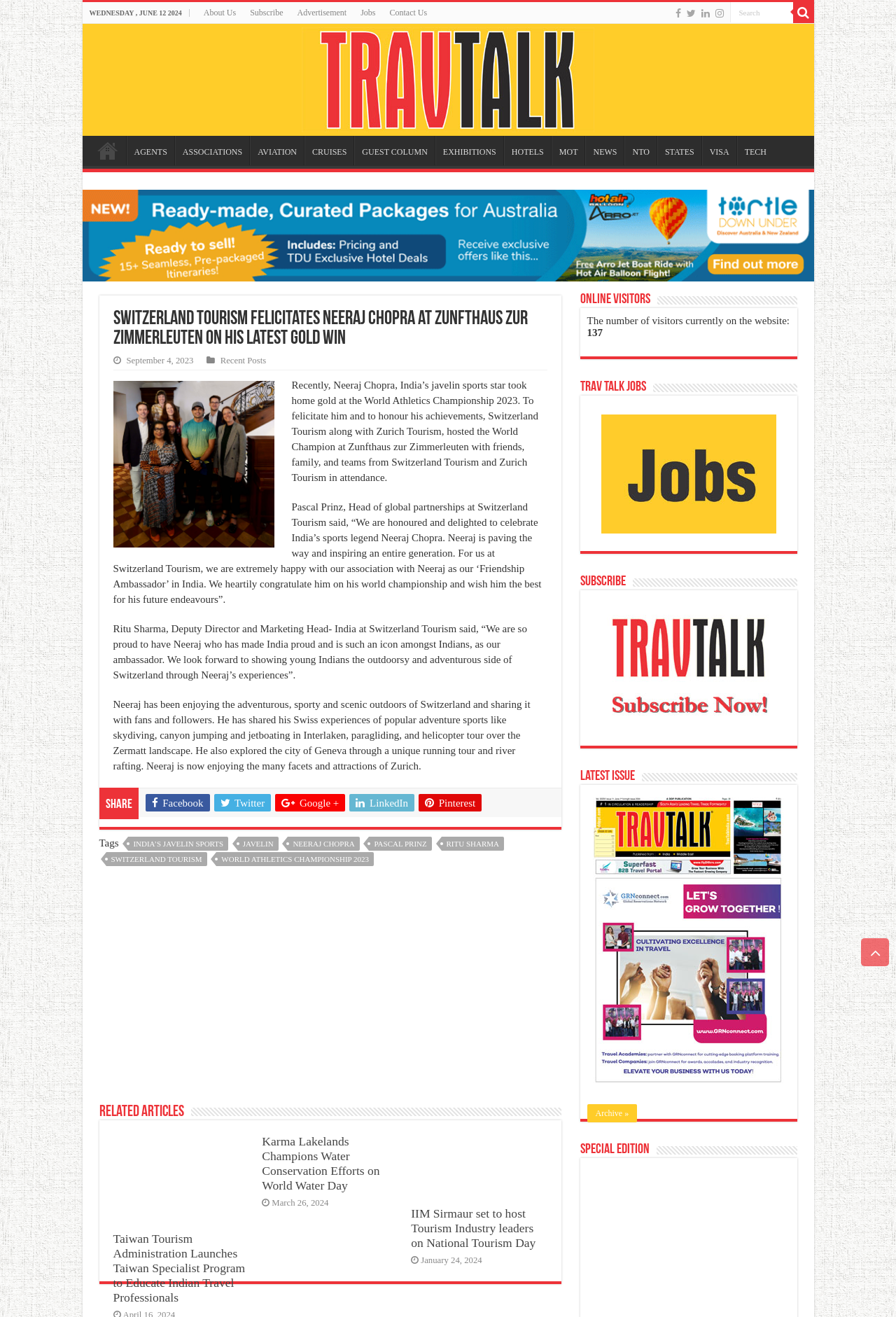Please identify the bounding box coordinates of the element that needs to be clicked to execute the following command: "Read the latest news". Provide the bounding box using four float numbers between 0 and 1, formatted as [left, top, right, bottom].

[0.653, 0.103, 0.696, 0.125]